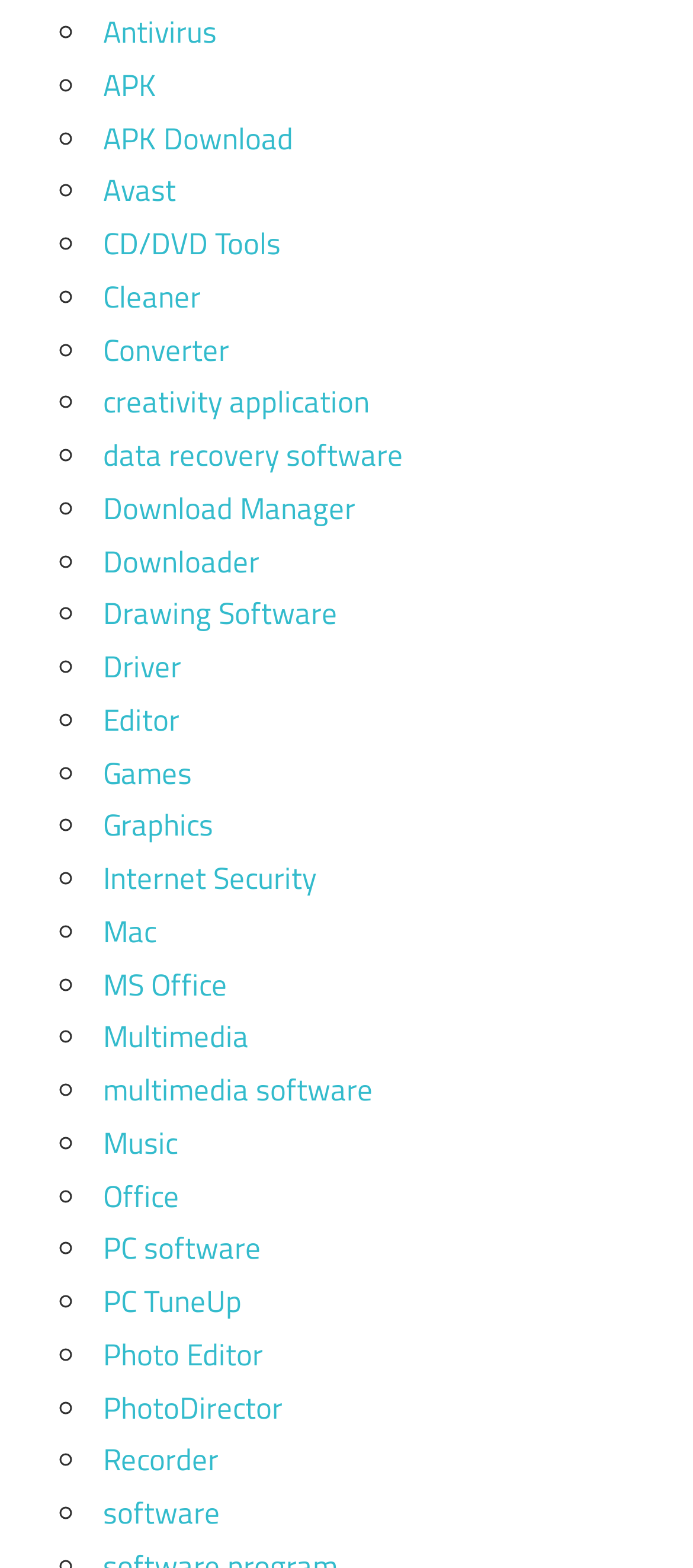What is the last category listed?
Examine the screenshot and reply with a single word or phrase.

software